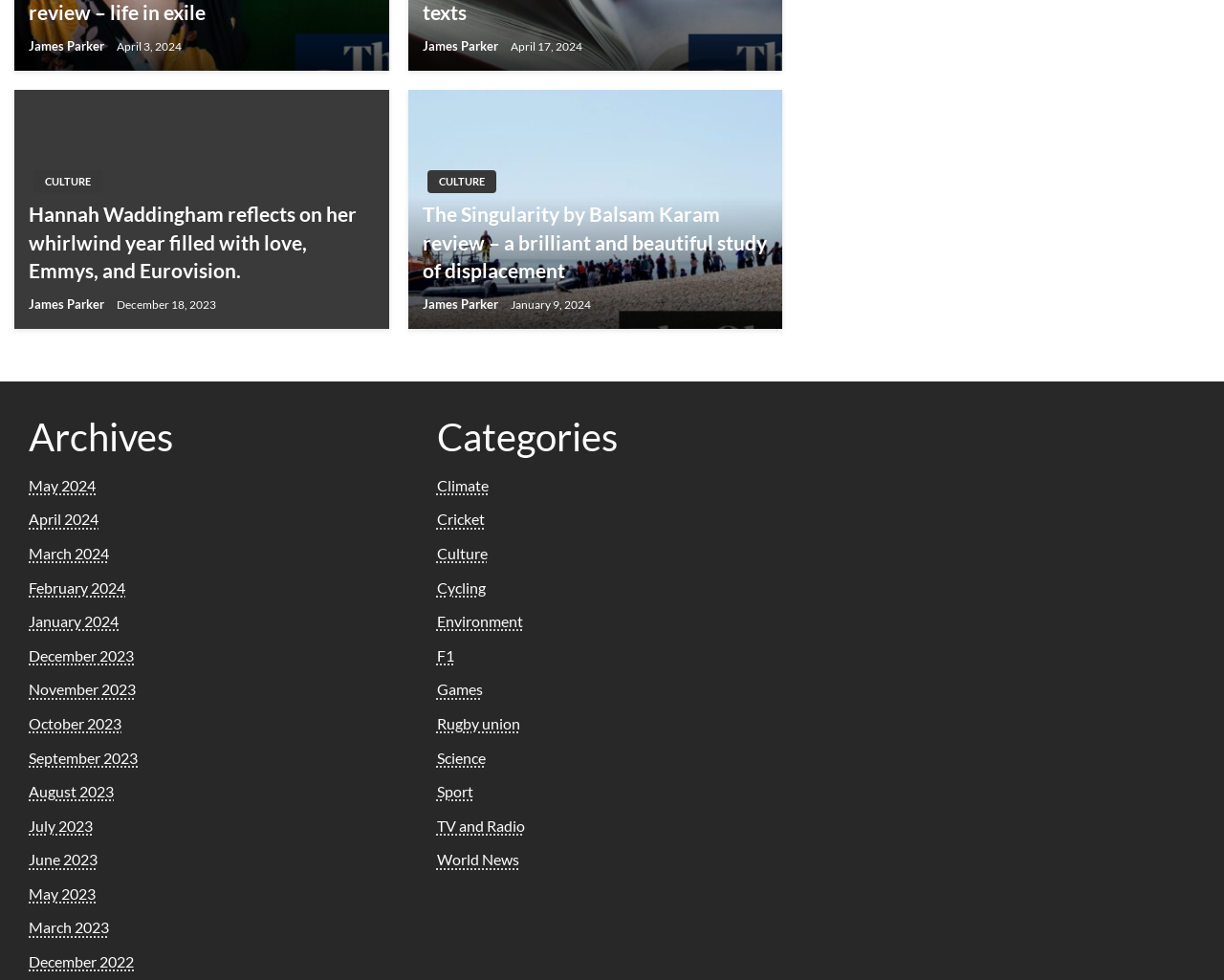Answer in one word or a short phrase: 
Who is the author of the first article?

James Parker